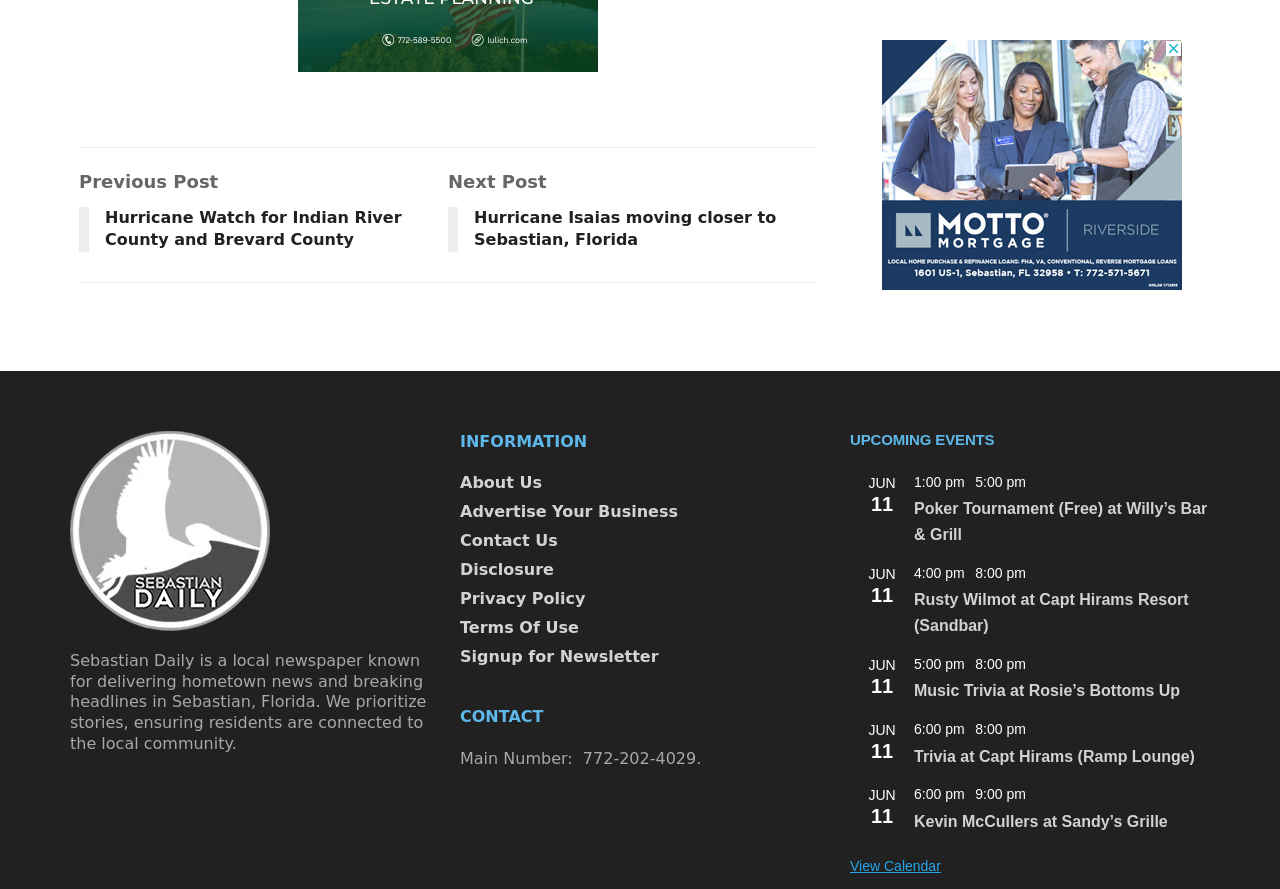How many upcoming events are listed?
Provide an in-depth answer to the question, covering all aspects.

I found the answer by counting the number of articles under the 'UPCOMING EVENTS' section, which are 5.